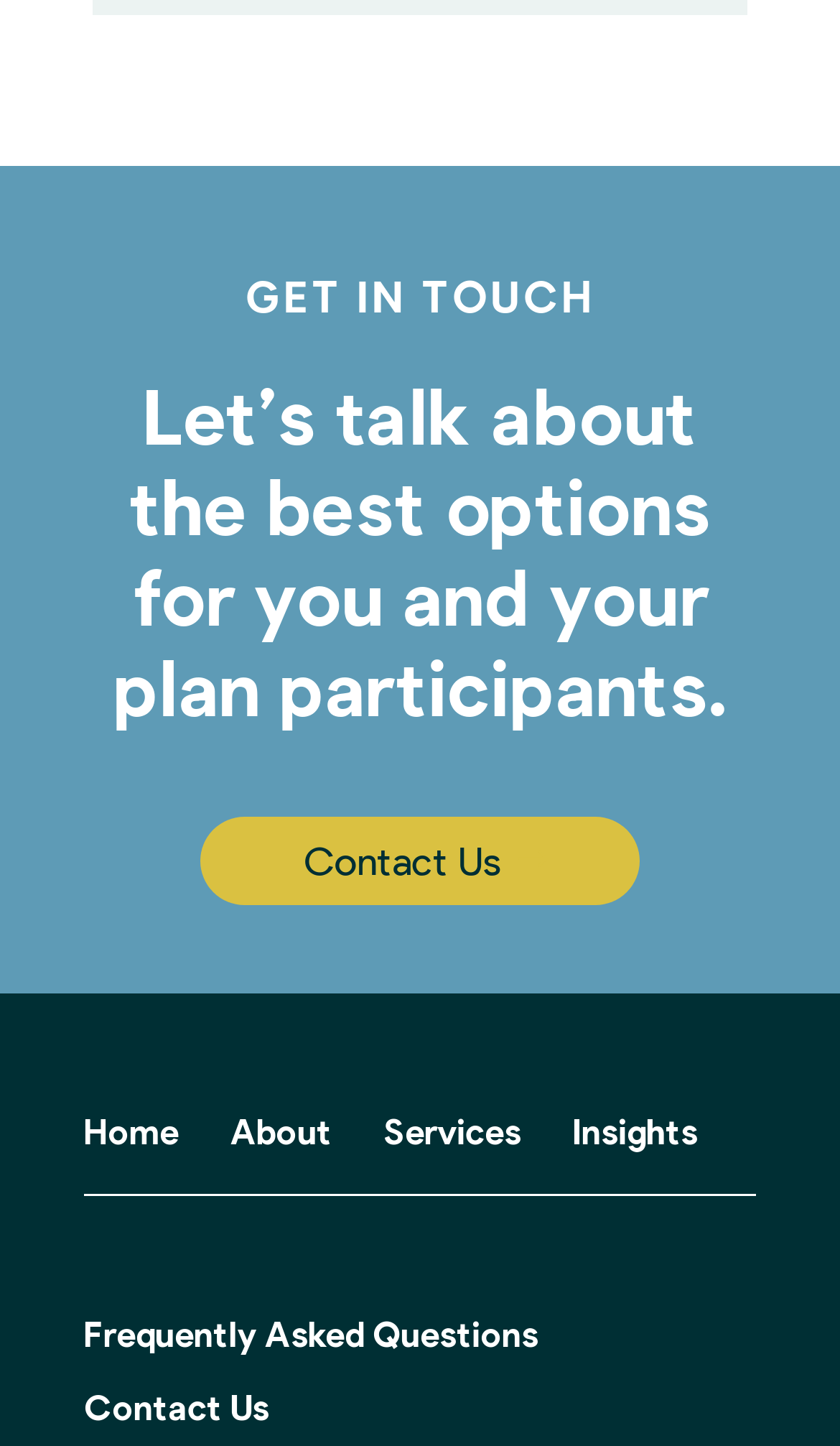Can you give a comprehensive explanation to the question given the content of the image?
What is the text of the first heading?

The first heading element has a bounding box coordinate of [0.1, 0.189, 0.9, 0.233] and contains the text 'GET IN TOUCH'.